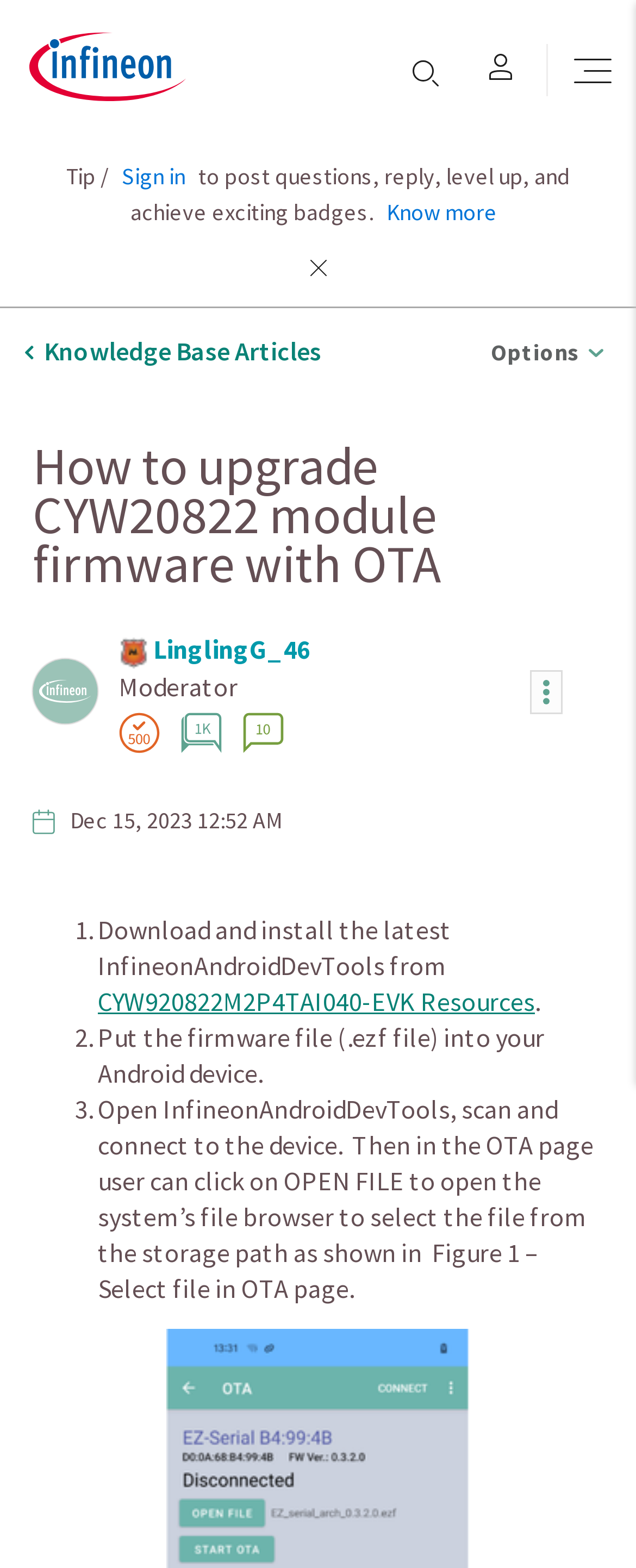Given the element description "Knowledge Base Articles" in the screenshot, predict the bounding box coordinates of that UI element.

[0.038, 0.213, 0.505, 0.234]